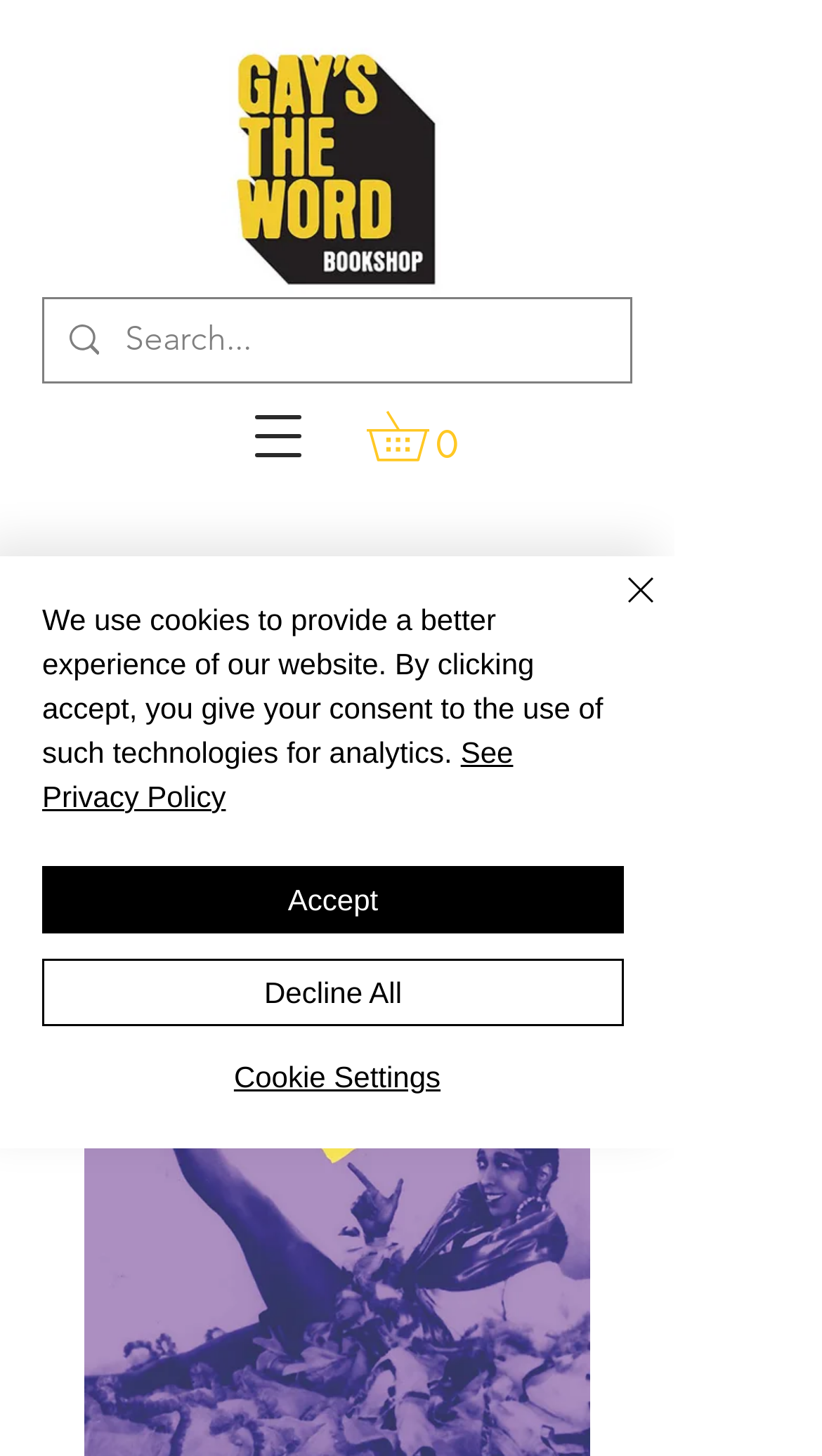Reply to the question with a brief word or phrase: How many items are in the cart?

0